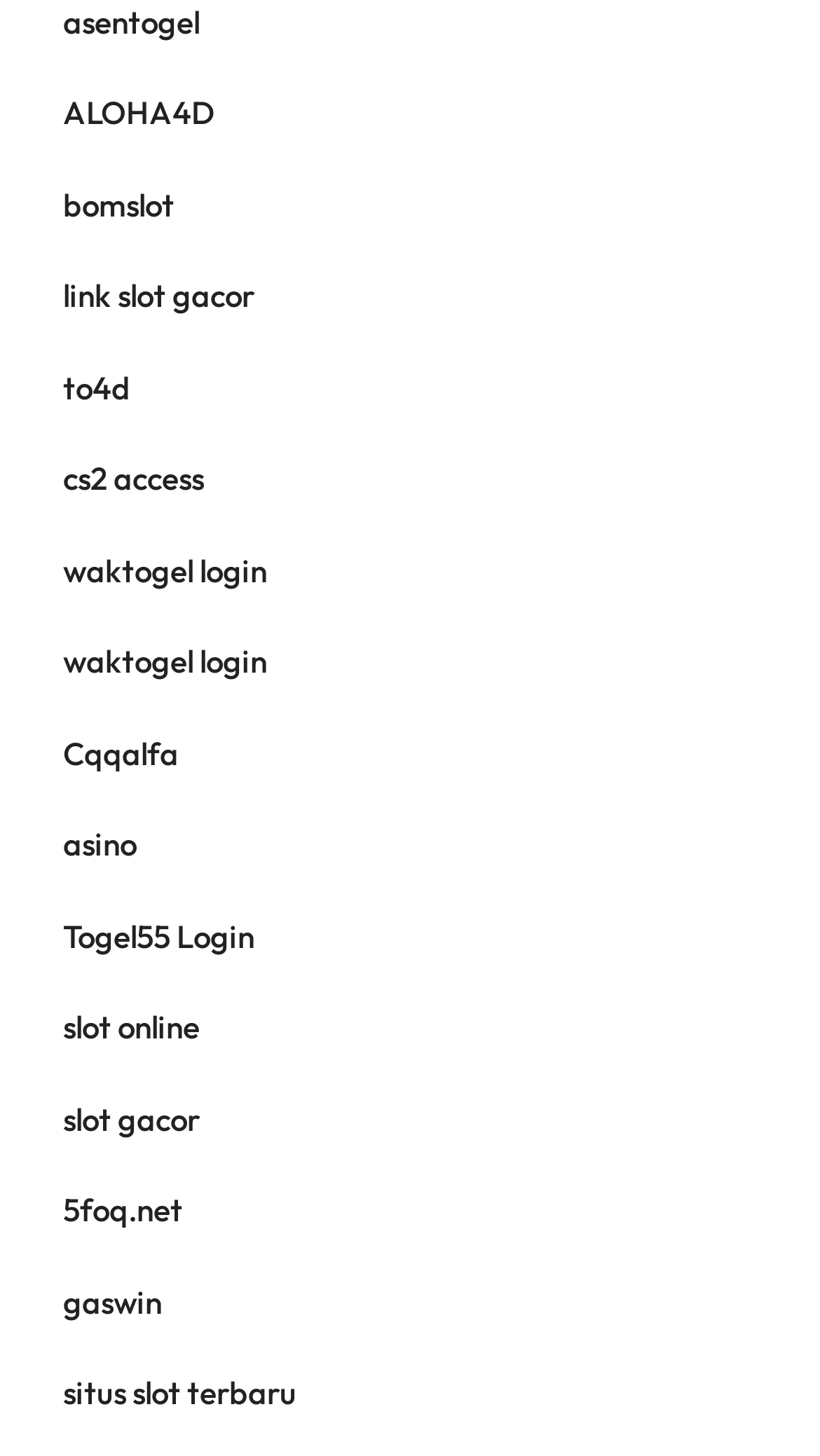Use one word or a short phrase to answer the question provided: 
How many links are on the webpage?

19